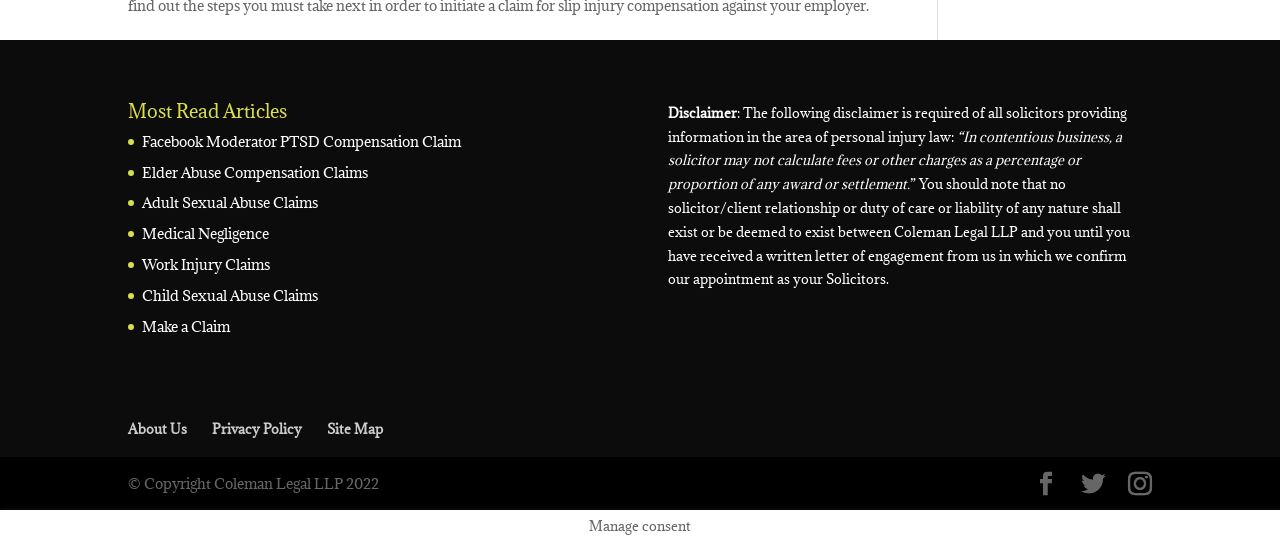Please identify the bounding box coordinates of the area that needs to be clicked to fulfill the following instruction: "Visit About Us page."

[0.1, 0.772, 0.146, 0.805]